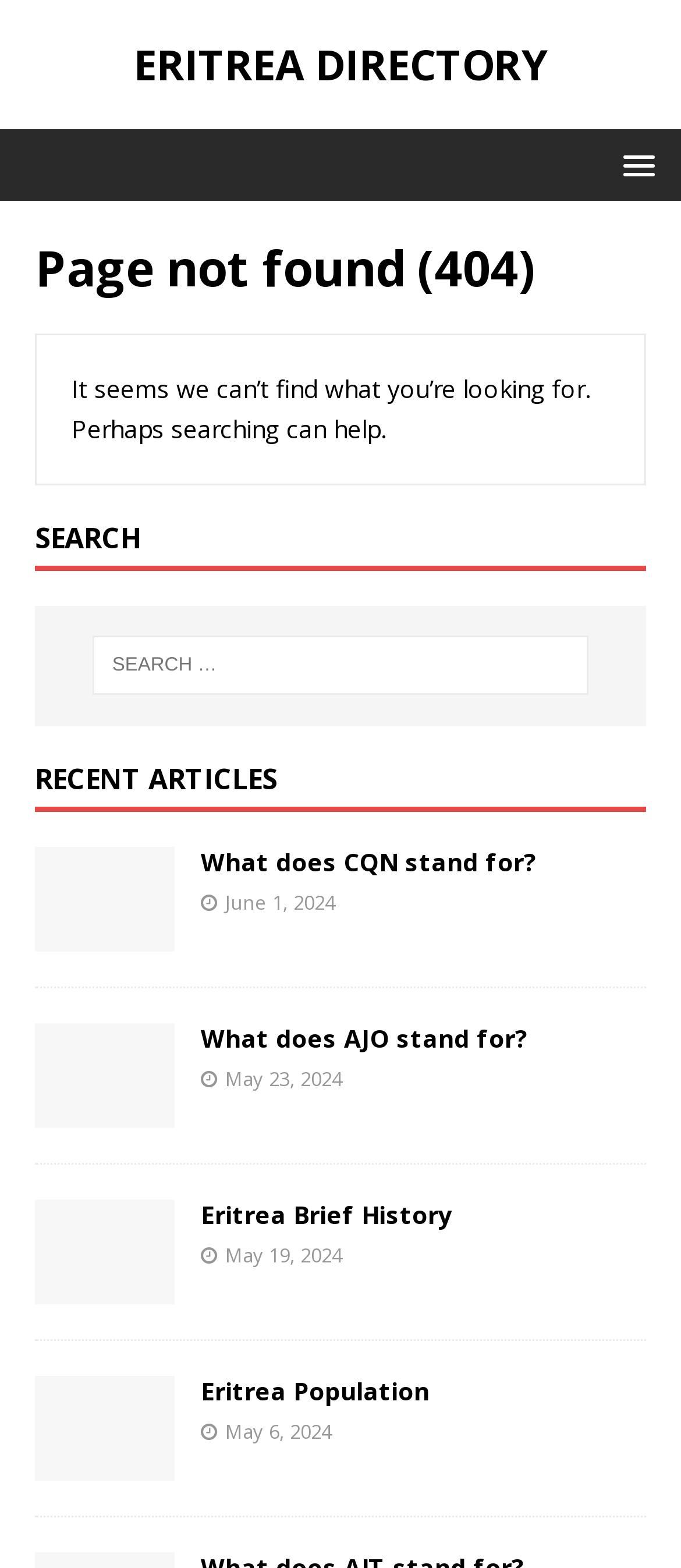What is the text of the paragraph below the 'Page not found (404)' heading?
Respond to the question with a single word or phrase according to the image.

It seems we can’t find what you’re looking for. Perhaps searching can help.